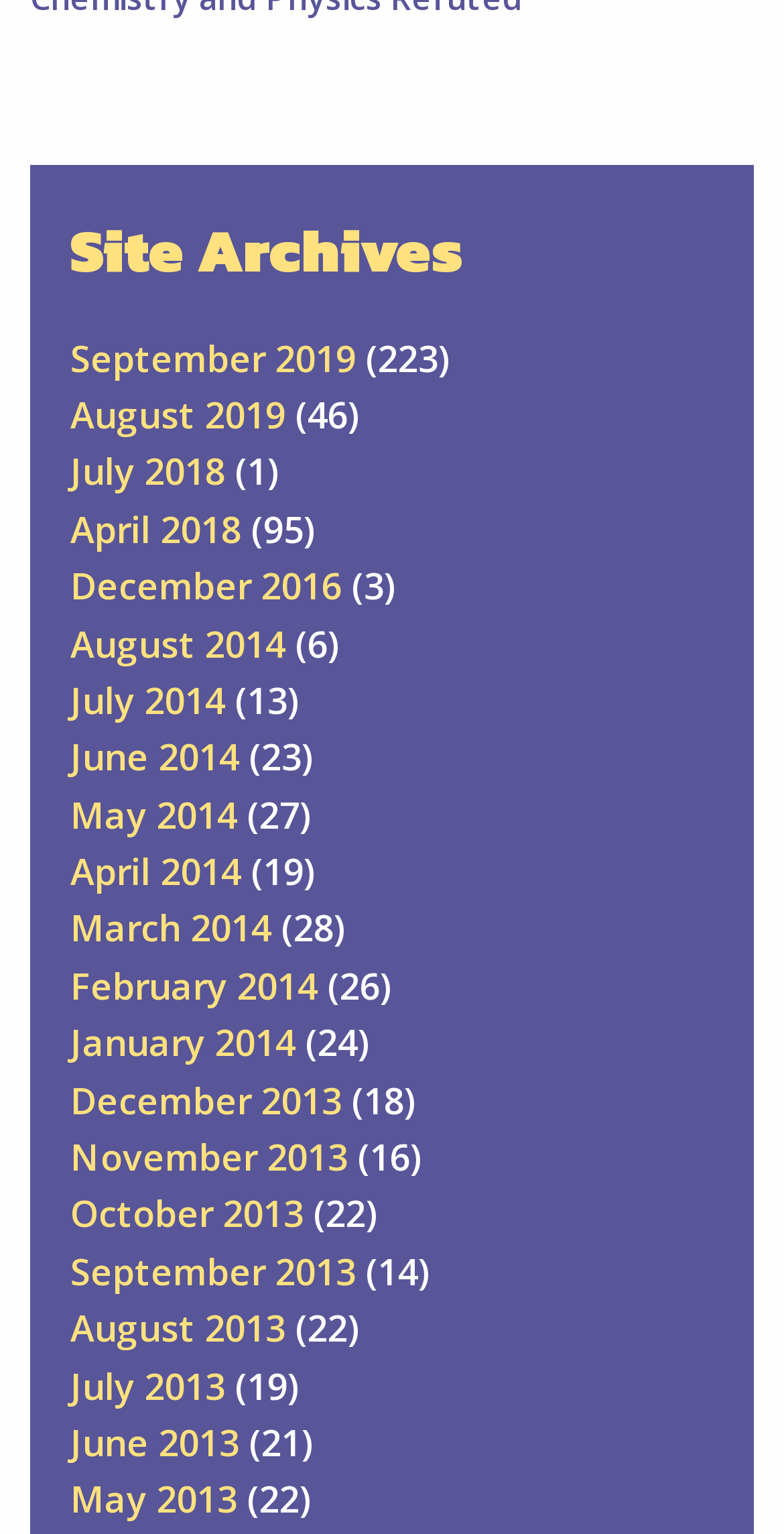Refer to the image and provide an in-depth answer to the question:
What is the earliest year available in the archives?

The earliest year available in the archives is 2013, which is indicated by the presence of links for various months in 2013, such as 'December 2013', 'November 2013', and so on.